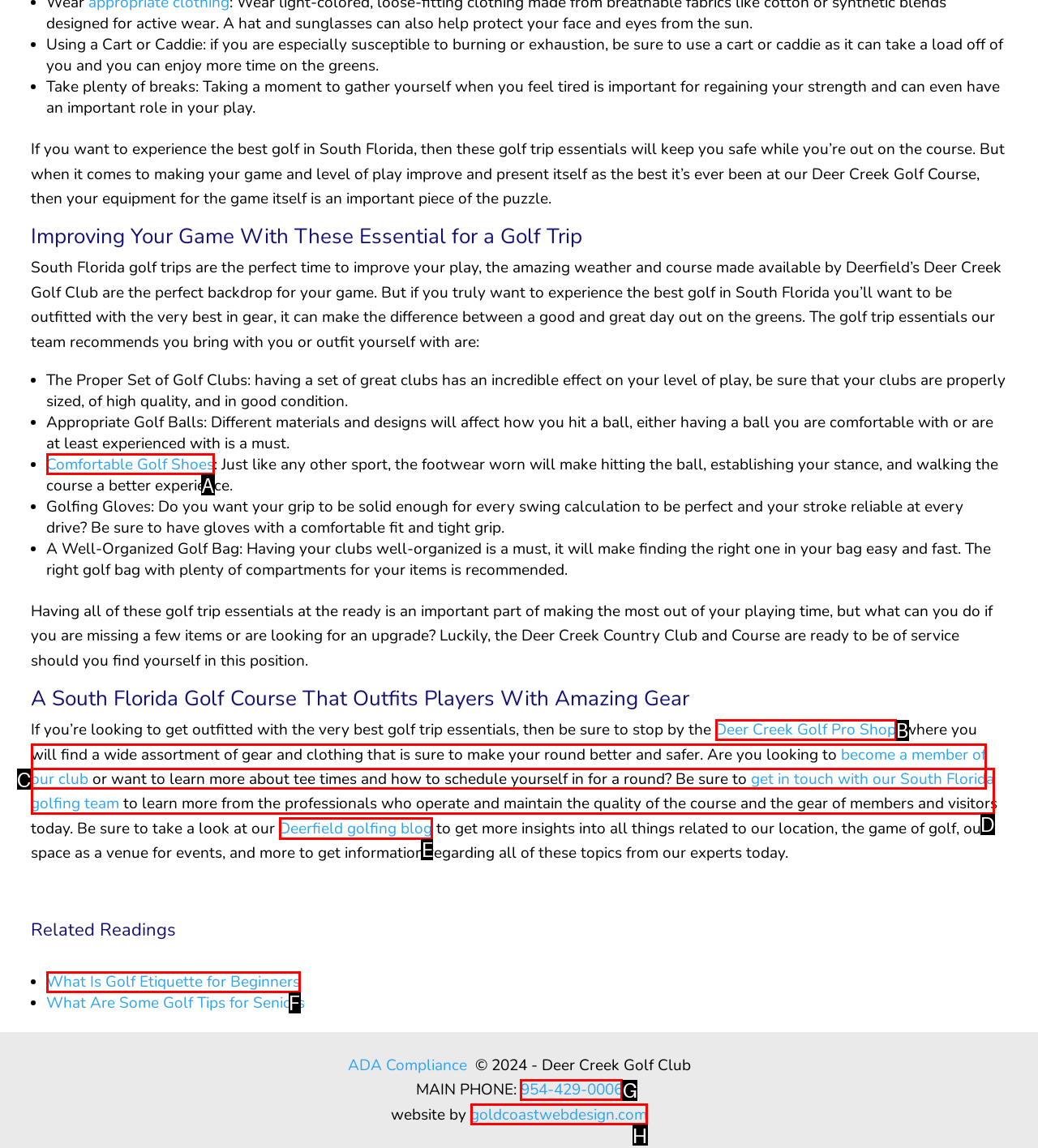Determine the letter of the element I should select to fulfill the following instruction: Read the 'Deerfield golfing blog'. Just provide the letter.

E